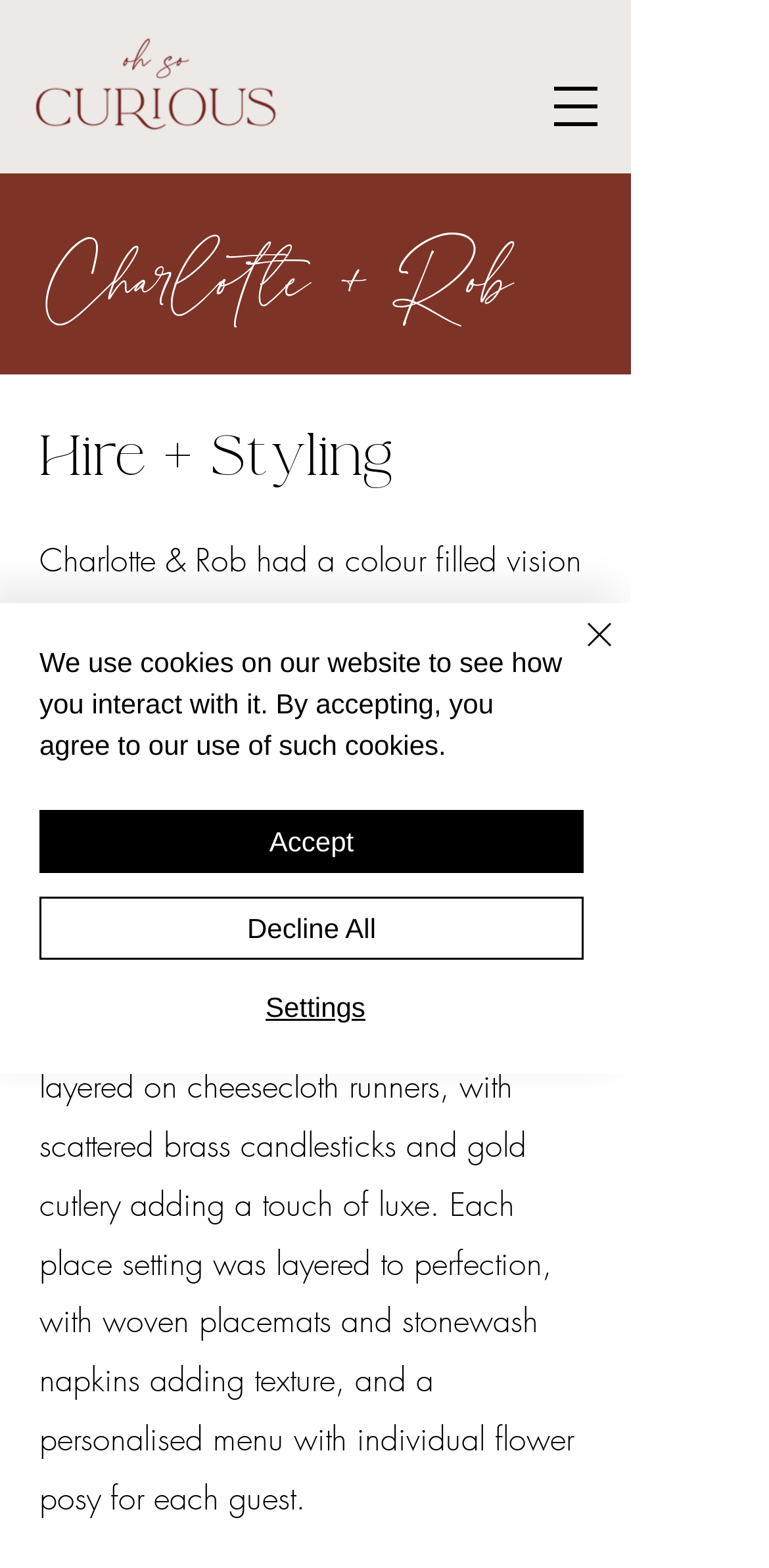Please find the bounding box for the following UI element description. Provide the coordinates in (top-left x, top-left y, bottom-right x, bottom-right y) format, with values between 0 and 1: Decline All

[0.051, 0.572, 0.759, 0.612]